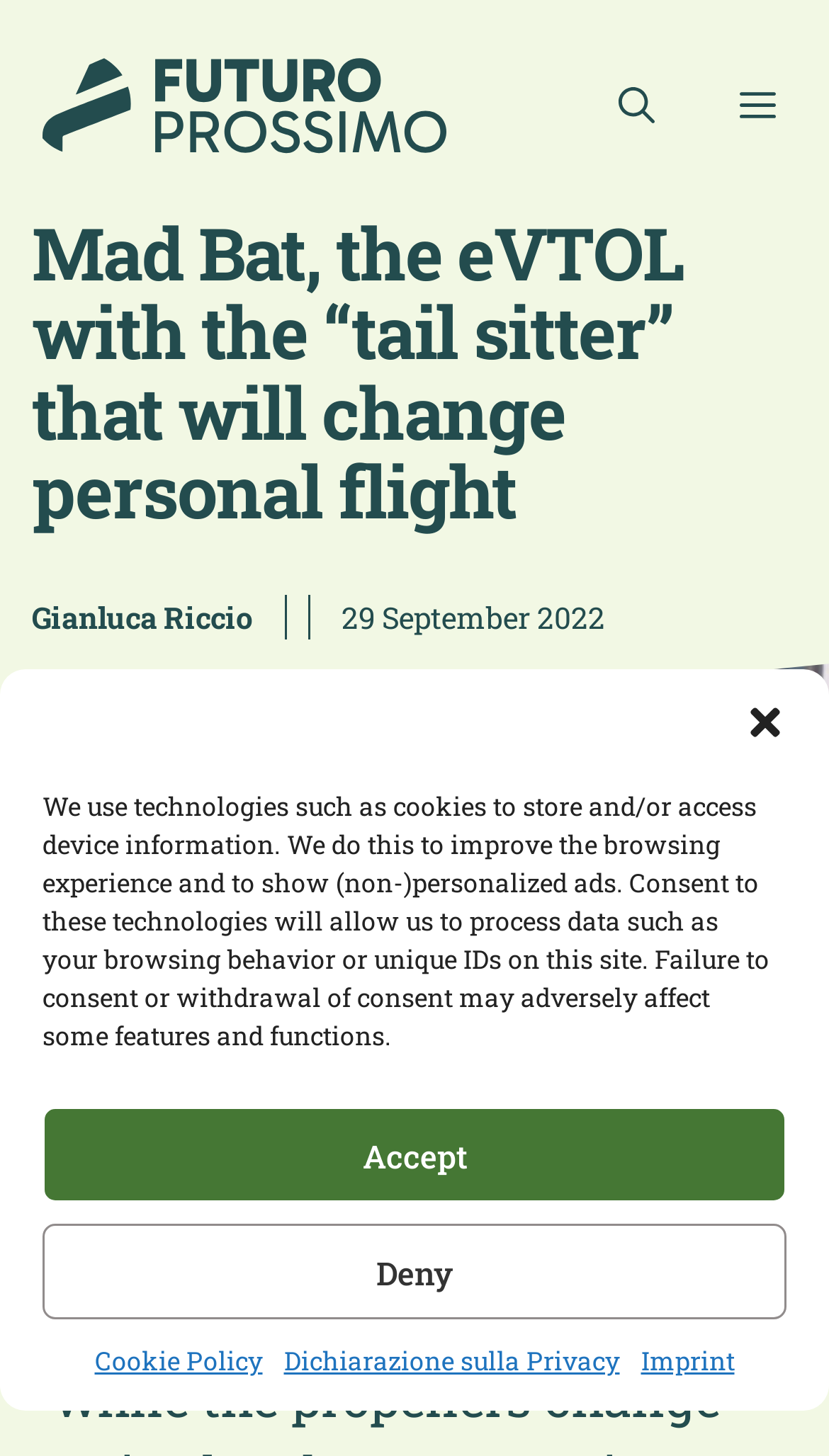Find the bounding box coordinates of the clickable element required to execute the following instruction: "Search". Provide the coordinates as four float numbers between 0 and 1, i.e., [left, top, right, bottom].

[0.695, 0.029, 0.841, 0.117]